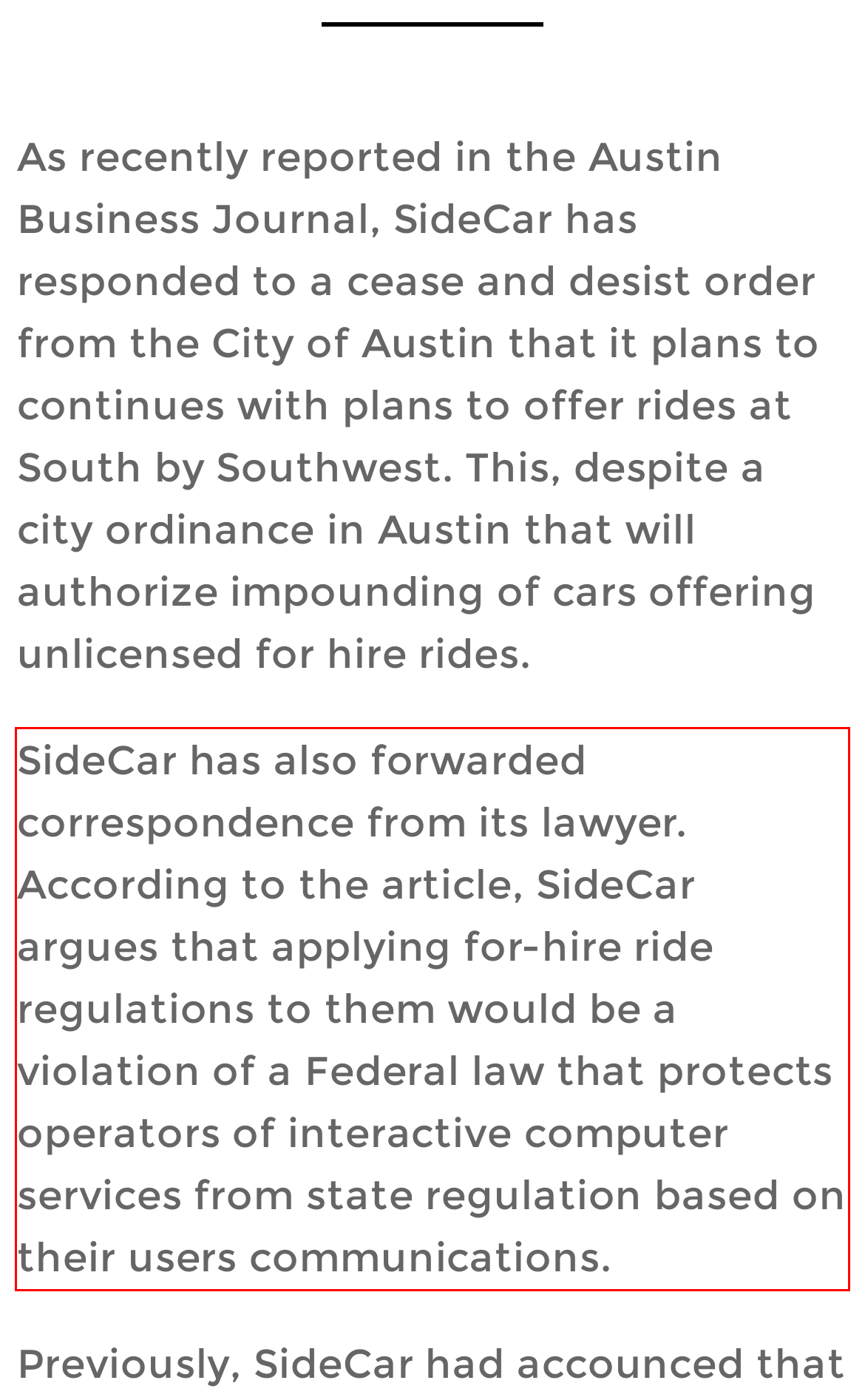From the given screenshot of a webpage, identify the red bounding box and extract the text content within it.

SideCar has also forwarded correspondence from its lawyer. According to the article, SideCar argues that applying for-hire ride regulations to them would be a violation of a Federal law that protects operators of interactive computer services from state regulation based on their users communications.